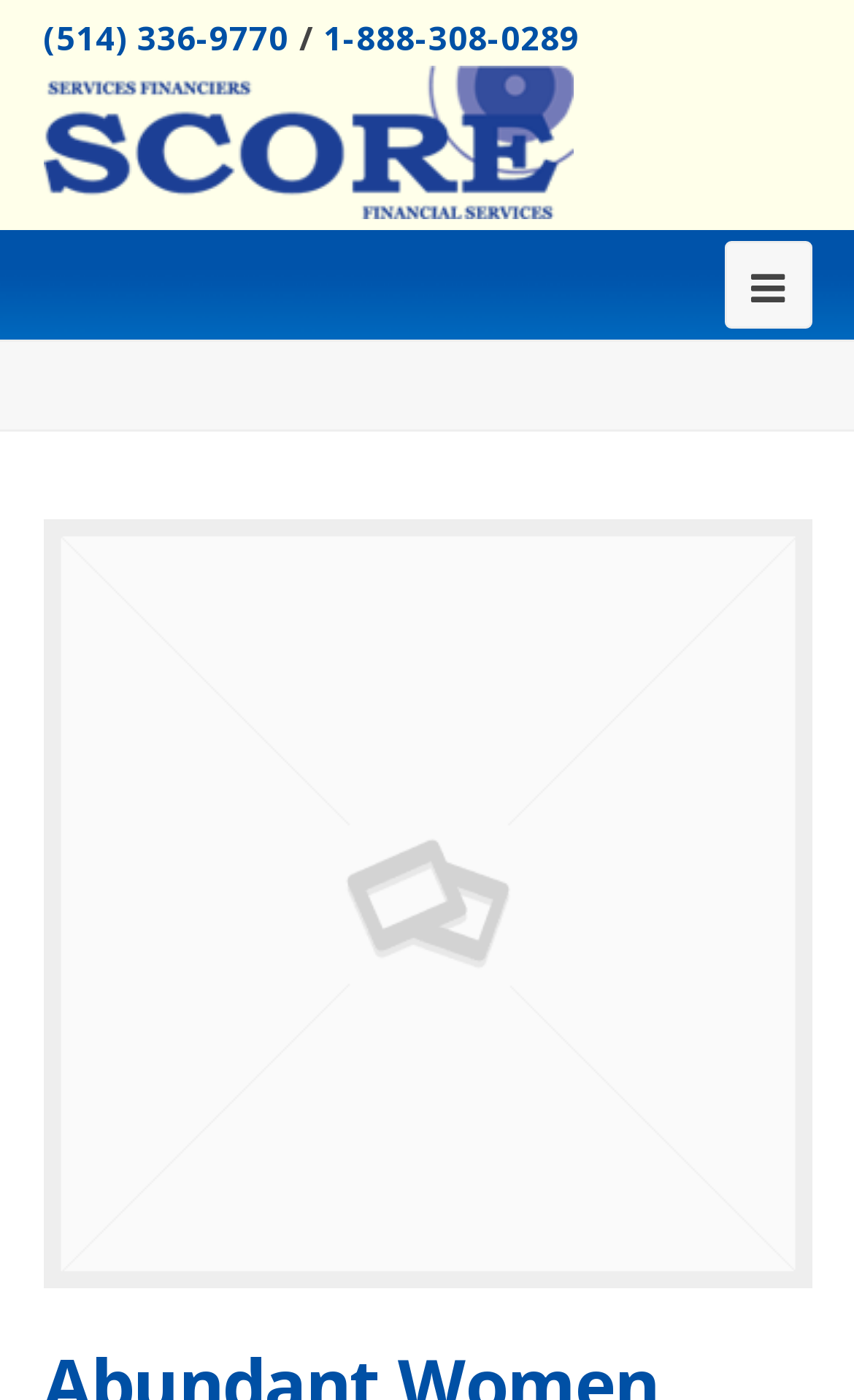What is the logo above the header?
Please elaborate on the answer to the question with detailed information.

I looked at the element above the header section and found an image element with the text 'Score Financial', which I assume is the logo.